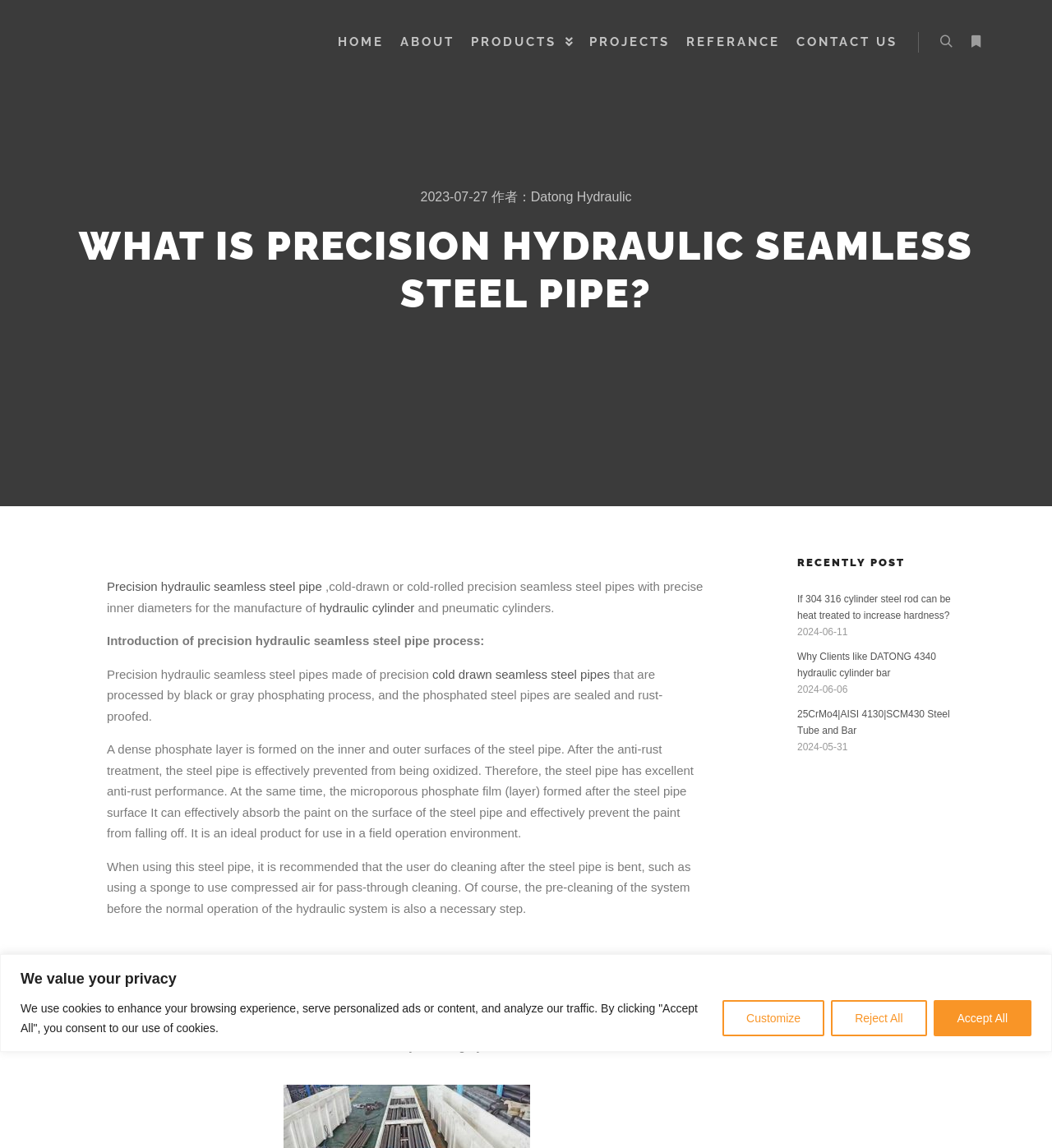Specify the bounding box coordinates of the element's region that should be clicked to achieve the following instruction: "Learn more about hydraulic cylinder". The bounding box coordinates consist of four float numbers between 0 and 1, in the format [left, top, right, bottom].

[0.303, 0.523, 0.394, 0.535]